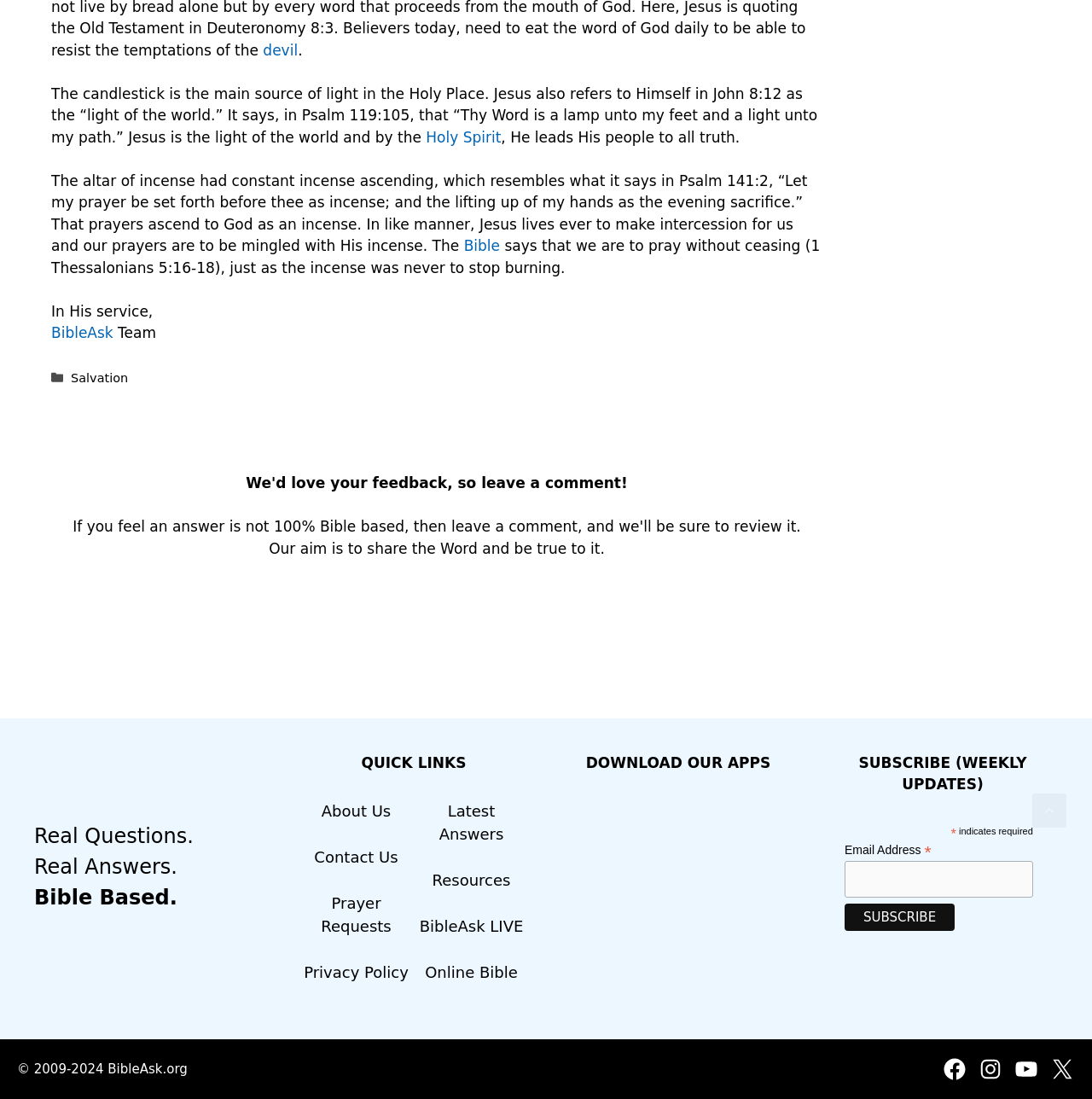Please determine the bounding box coordinates for the UI element described here. Use the format (top-left x, top-left y, bottom-right x, bottom-right y) with values bounded between 0 and 1: X

[0.961, 0.961, 0.984, 0.985]